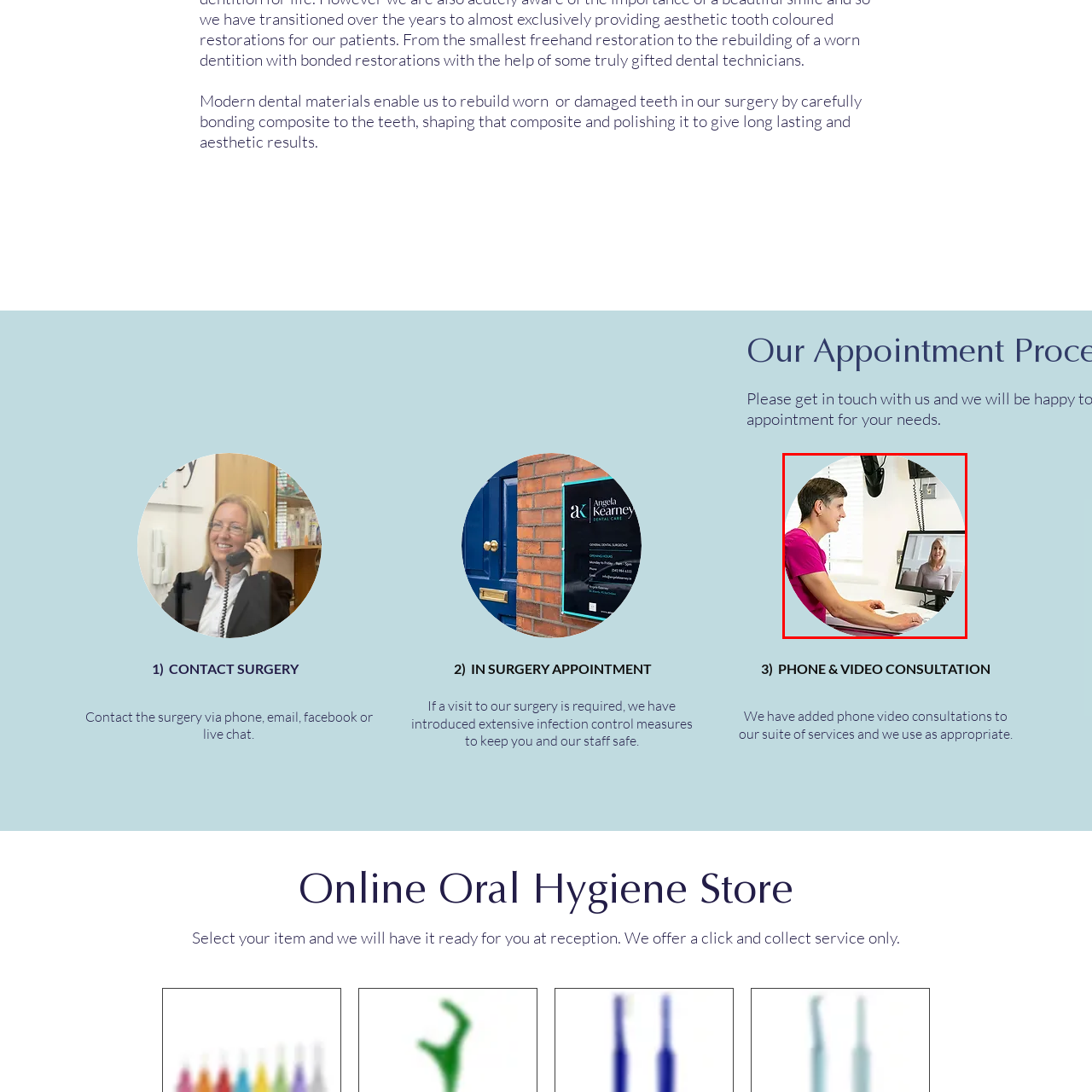Craft a detailed explanation of the image surrounded by the red outline.

The image features a dental professional engaging in a phone video consultation. The practitioner, dressed in a bright pink uniform, sits at a desk facing a computer screen where a patient appears in a video call. The setting is well-lit and modern, highlighting a clean and professional environment suitable for consultations. This method of service showcases the clinic's commitment to providing flexible healthcare options, allowing patients to connect remotely while maintaining high standards of care. The image emphasizes the growing importance of digital communication in healthcare, enabling convenient consultations from the comfort of home.